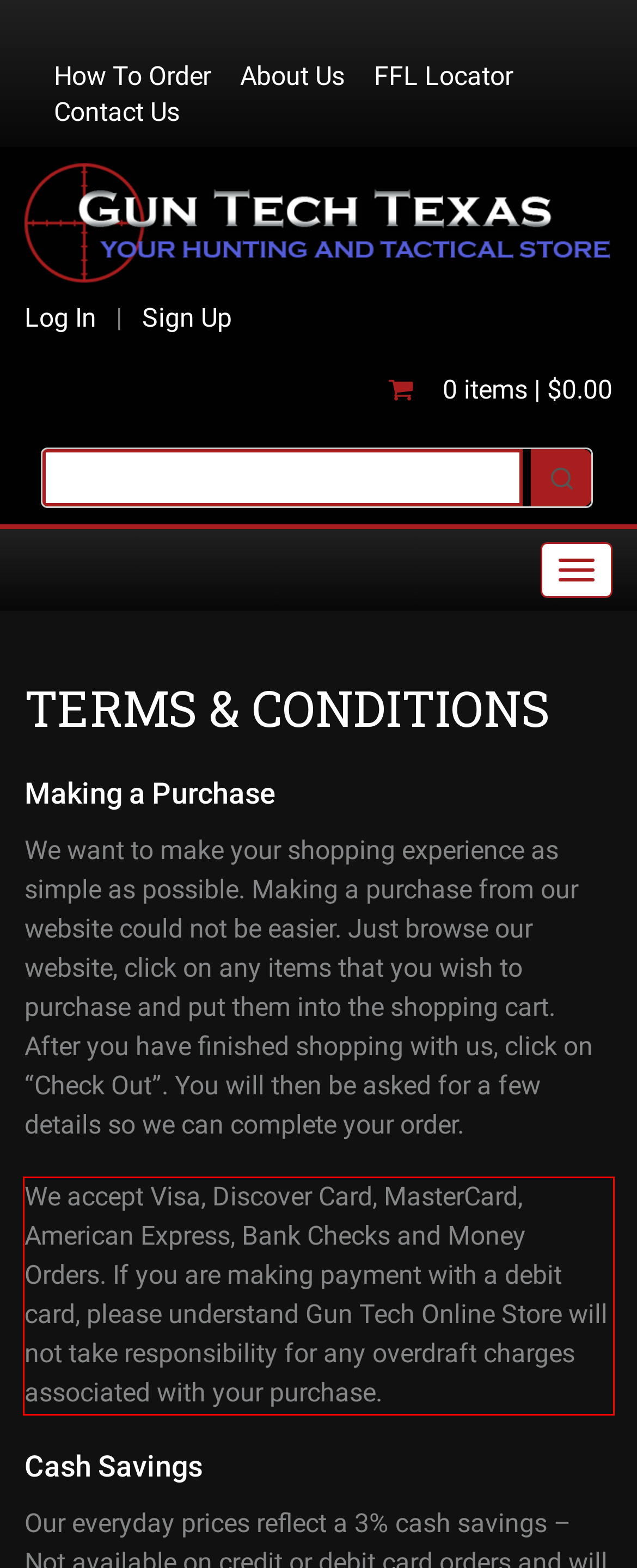Given a screenshot of a webpage containing a red rectangle bounding box, extract and provide the text content found within the red bounding box.

We accept Visa, Discover Card, MasterCard, American Express, Bank Checks and Money Orders. If you are making payment with a debit card, please understand Gun Tech Online Store will not take responsibility for any overdraft charges associated with your purchase.